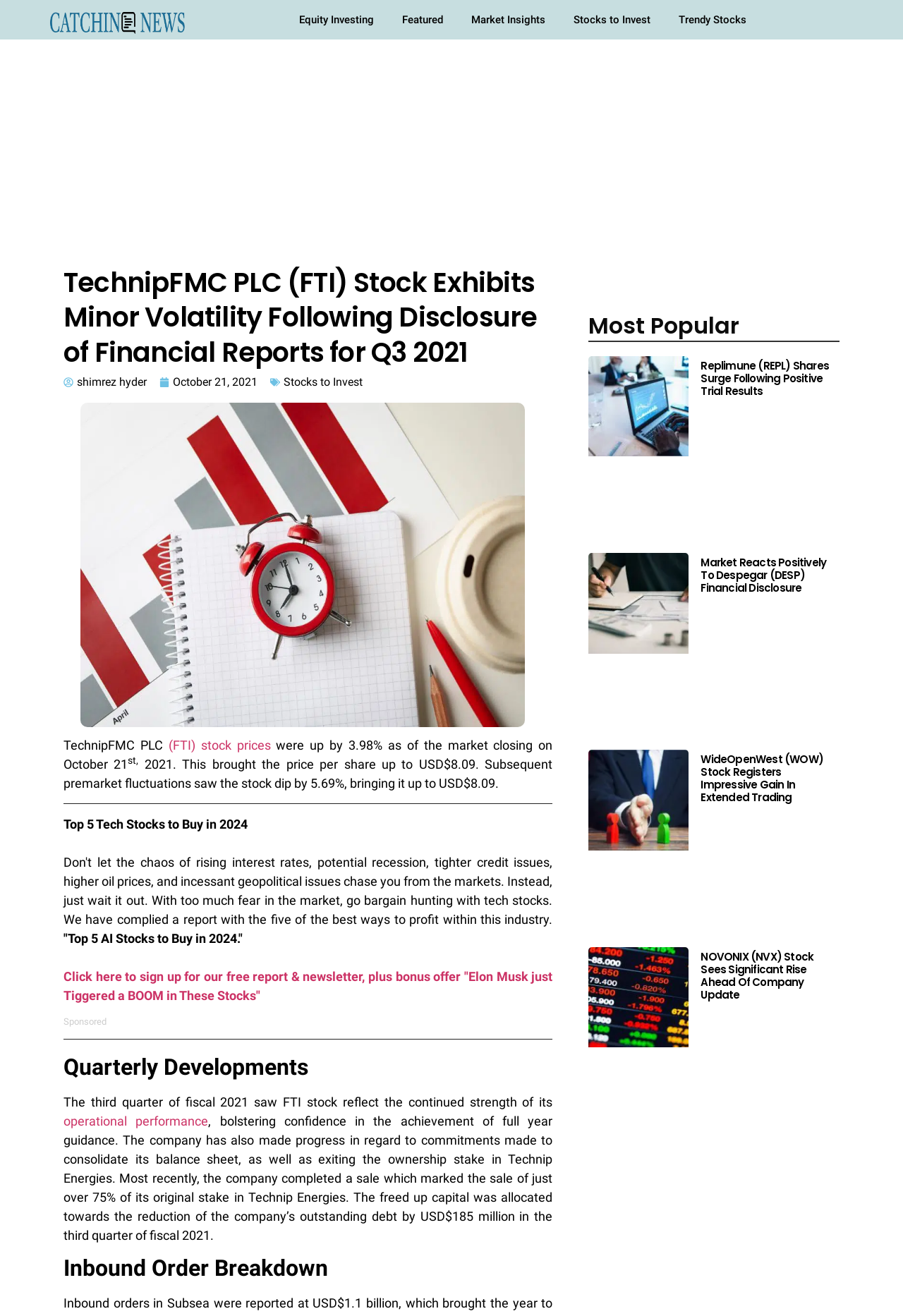Locate the coordinates of the bounding box for the clickable region that fulfills this instruction: "Get in touch with Wonderlawn by clicking the button".

None